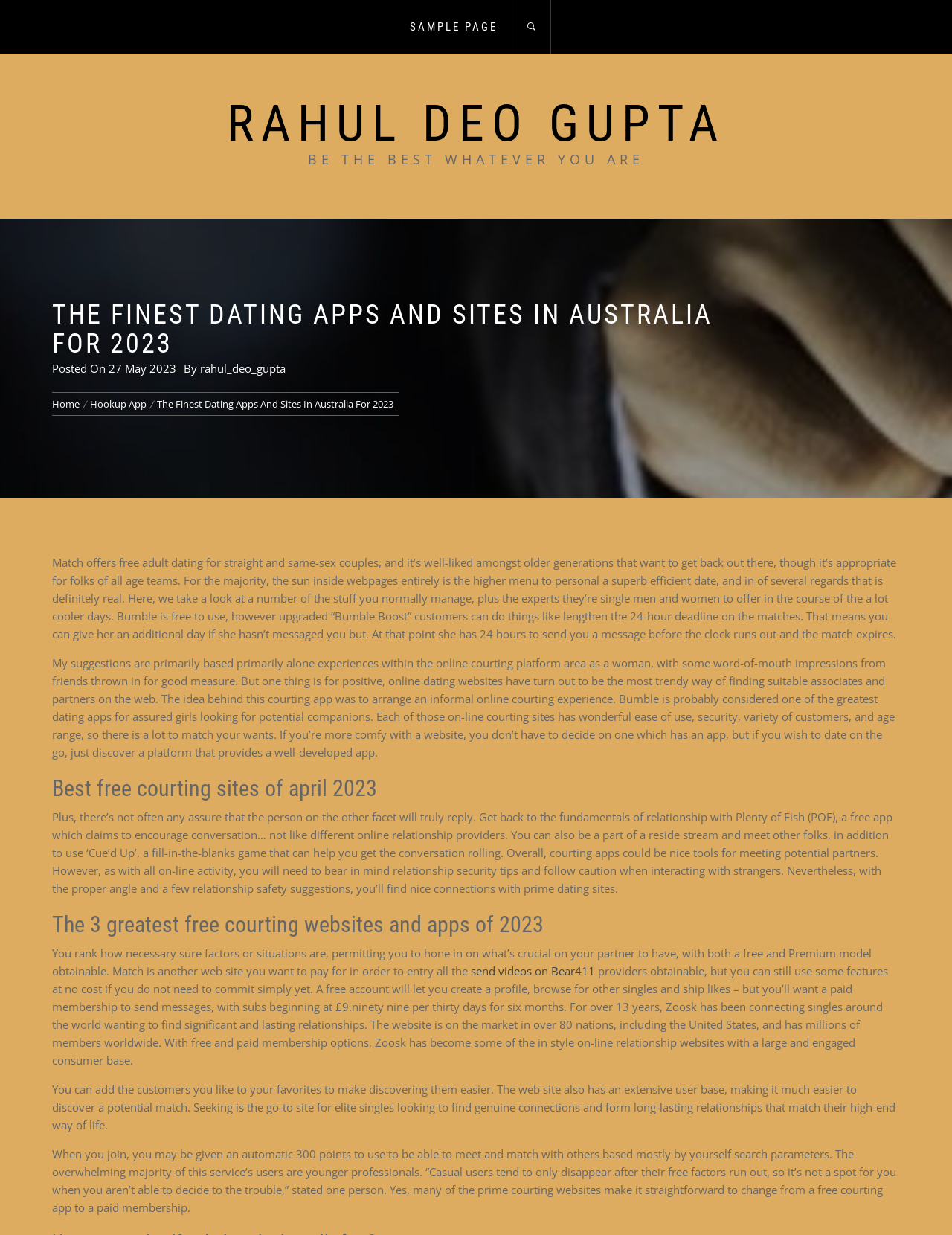Please locate the bounding box coordinates of the region I need to click to follow this instruction: "Follow the 'send videos on Bear411' link".

[0.495, 0.78, 0.625, 0.792]